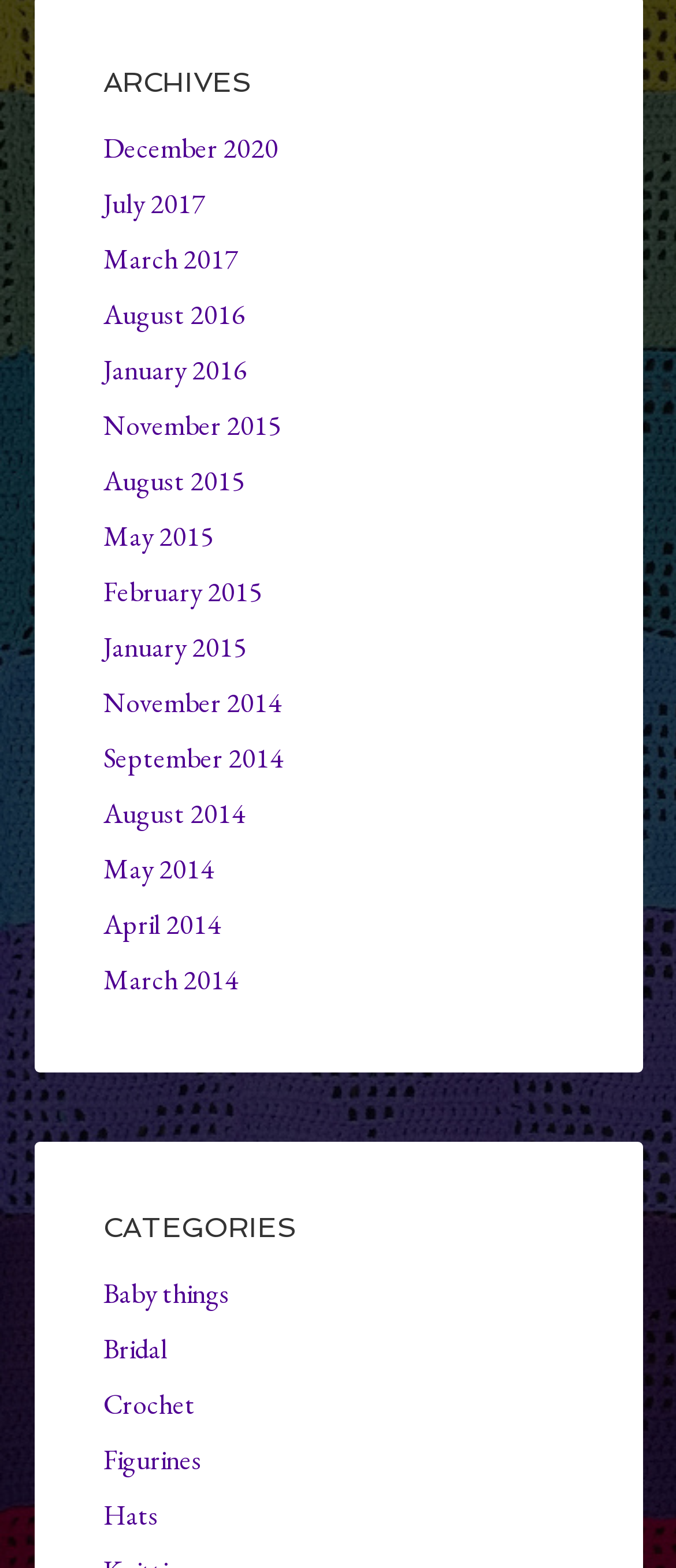Please specify the bounding box coordinates of the clickable region necessary for completing the following instruction: "visit March 2017 archives". The coordinates must consist of four float numbers between 0 and 1, i.e., [left, top, right, bottom].

[0.153, 0.154, 0.353, 0.177]